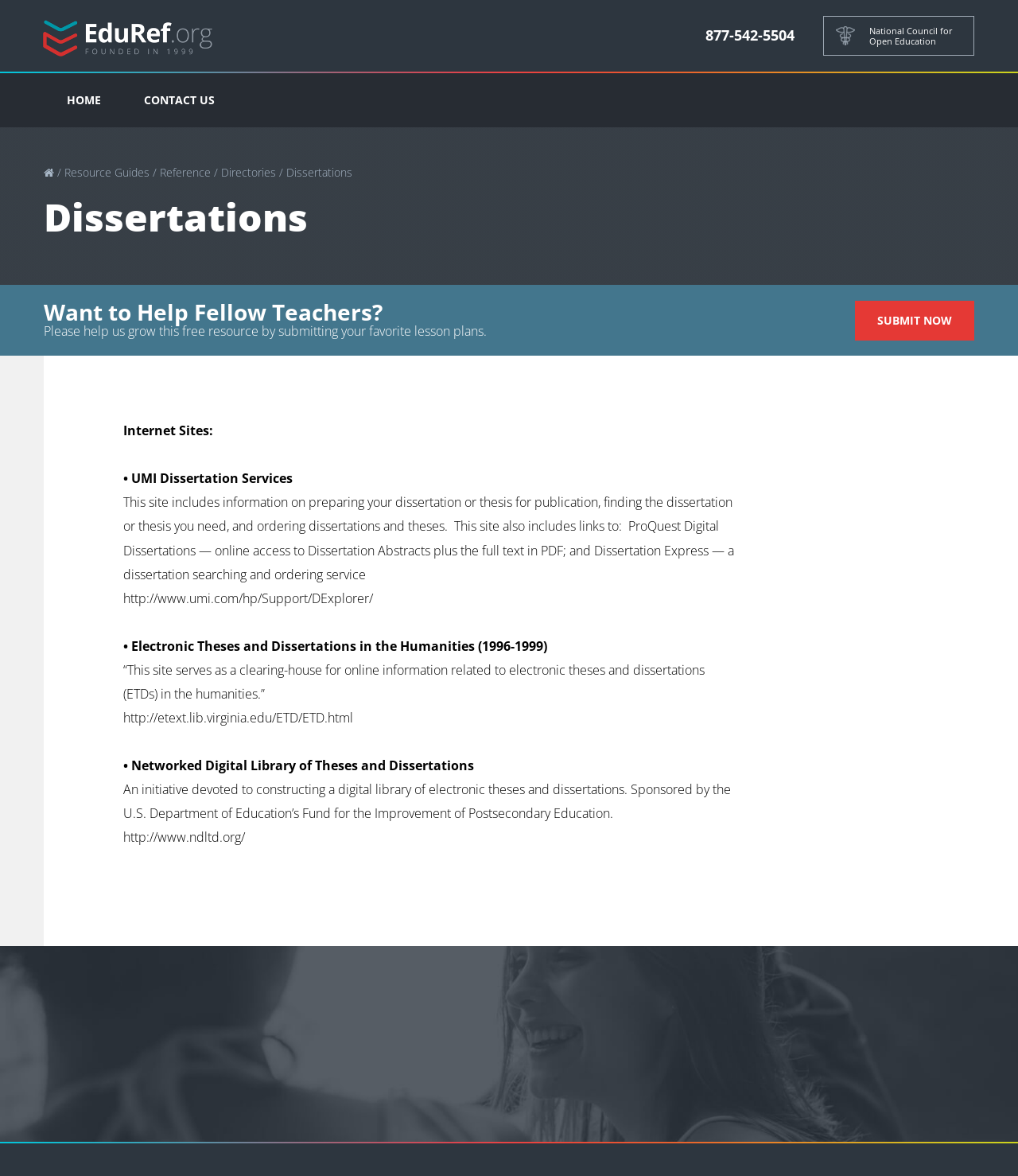Provide the bounding box coordinates for the UI element described in this sentence: "Contact Us". The coordinates should be four float values between 0 and 1, i.e., [left, top, right, bottom].

[0.119, 0.062, 0.234, 0.108]